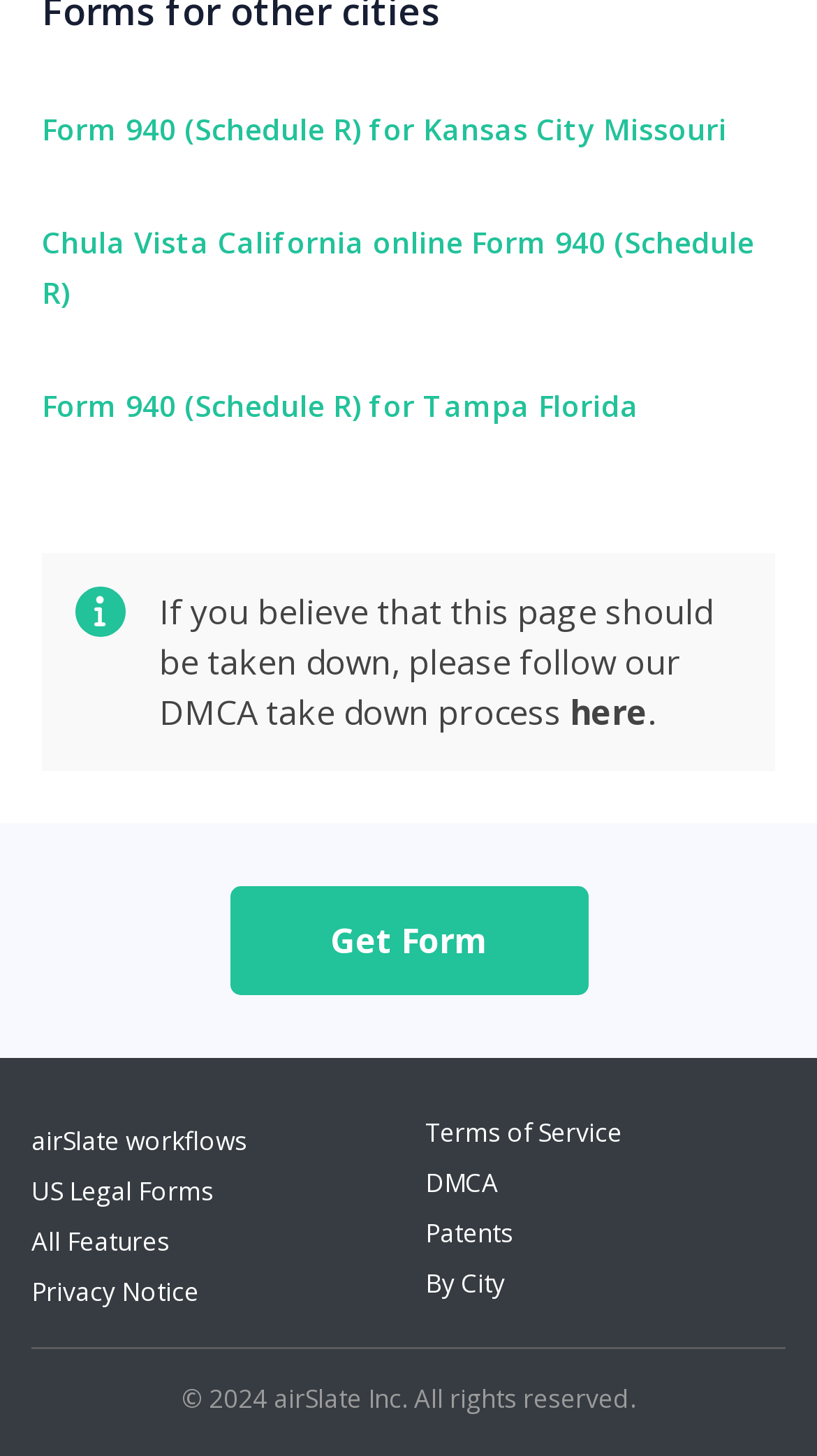What is the process for reporting copyright infringement?
Carefully analyze the image and provide a thorough answer to the question.

The webpage provides a notice stating 'If you believe that this page should be taken down, please follow our DMCA take down process', which indicates that the process for reporting copyright infringement is to follow the DMCA take down process.